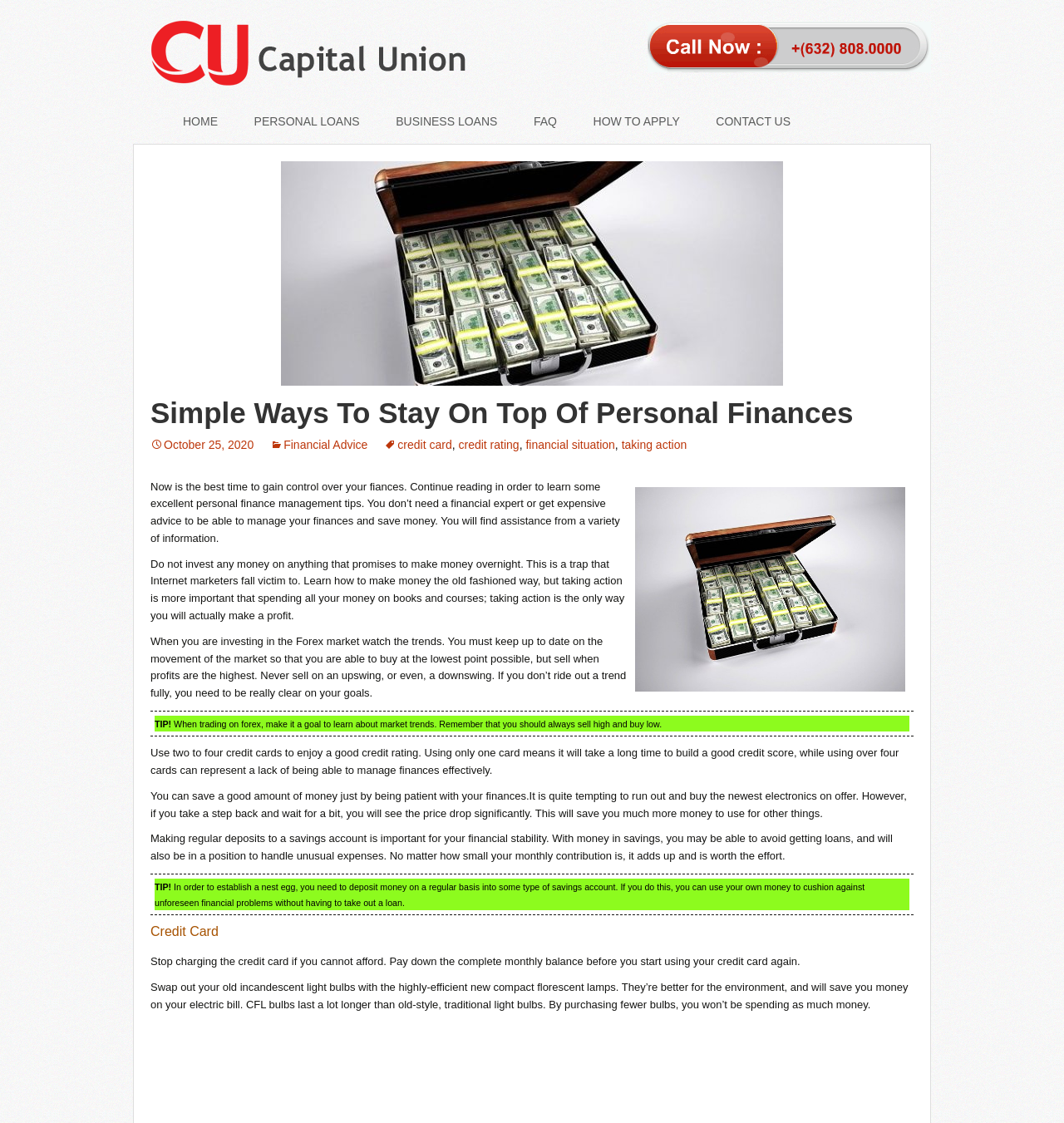Using the provided element description: "Home", determine the bounding box coordinates of the corresponding UI element in the screenshot.

[0.156, 0.095, 0.22, 0.121]